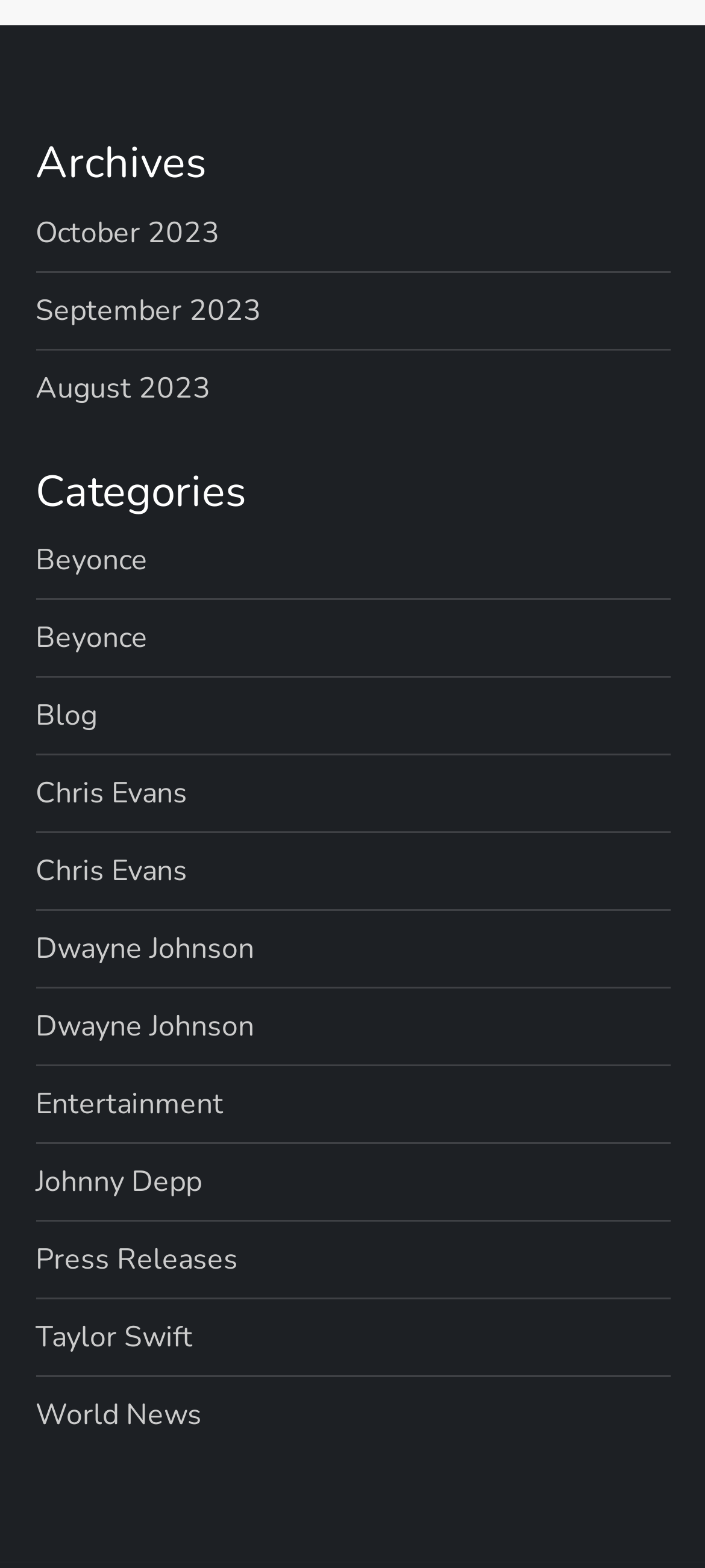Identify the bounding box coordinates of the element that should be clicked to fulfill this task: "view October 2023 archives". The coordinates should be provided as four float numbers between 0 and 1, i.e., [left, top, right, bottom].

[0.05, 0.132, 0.312, 0.165]